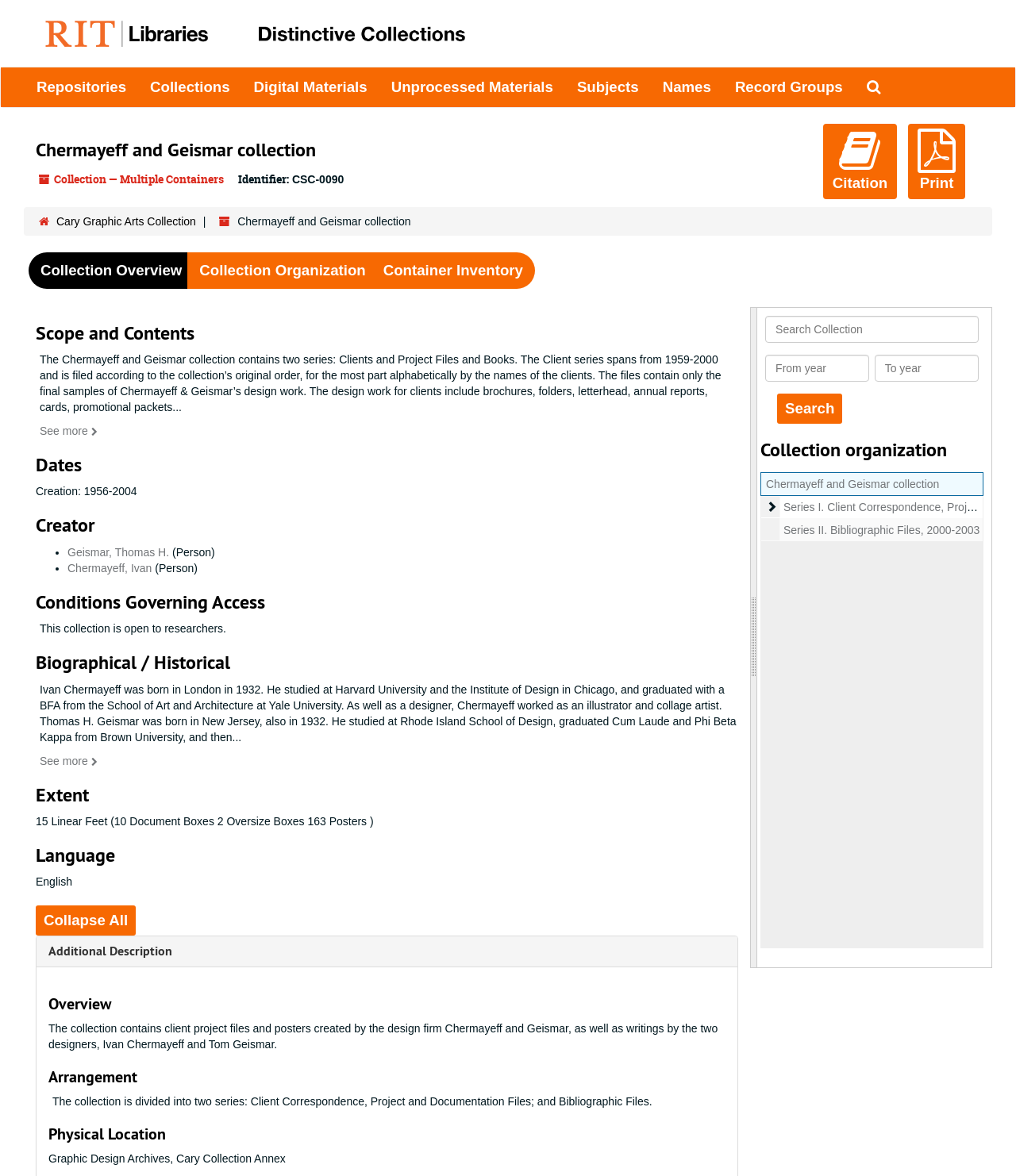Identify the bounding box coordinates of the element to click to follow this instruction: 'Search the collection'. Ensure the coordinates are four float values between 0 and 1, provided as [left, top, right, bottom].

[0.765, 0.334, 0.829, 0.36]